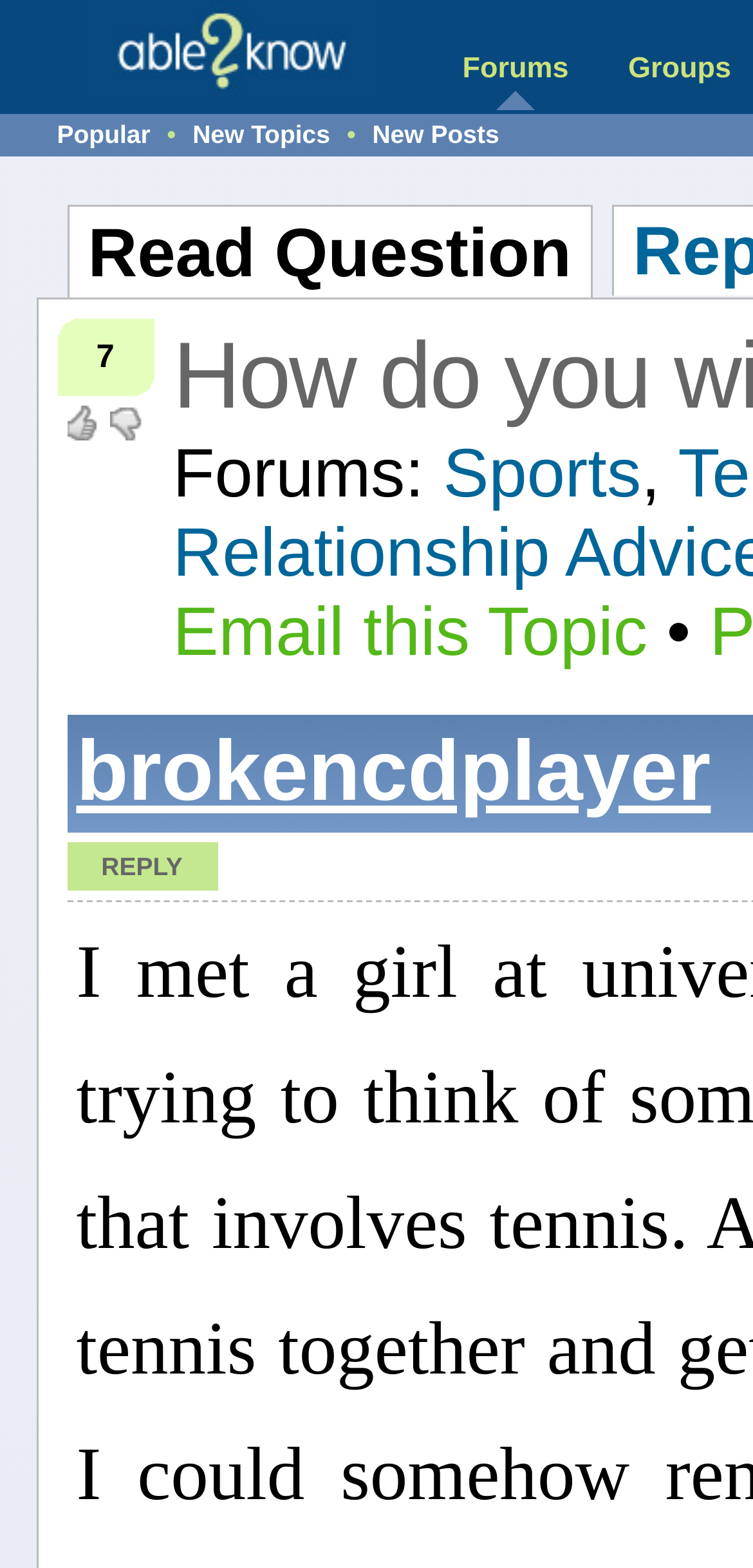What is the category of the forum?
Examine the image and give a concise answer in one word or a short phrase.

Sports